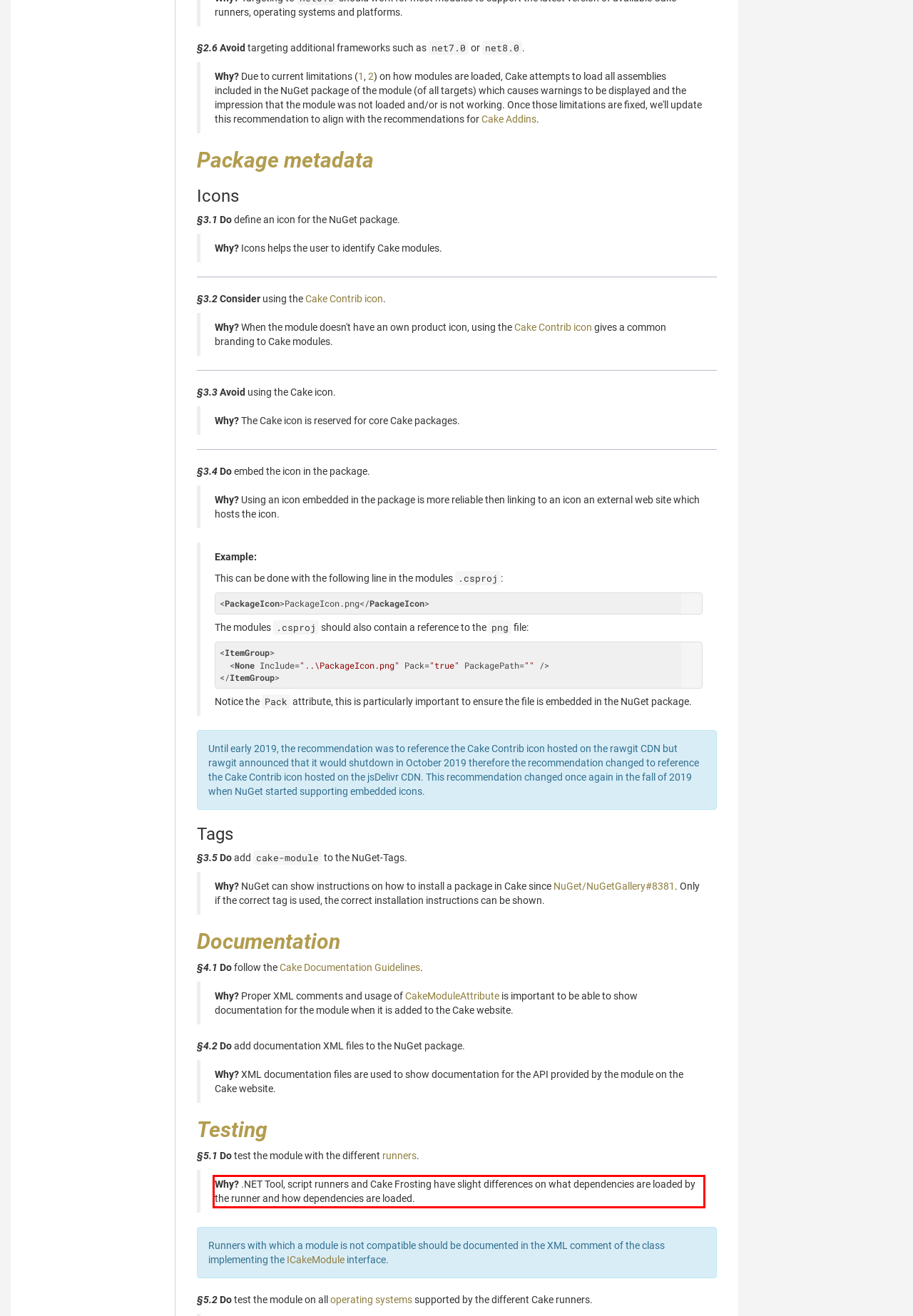Inspect the webpage screenshot that has a red bounding box and use OCR technology to read and display the text inside the red bounding box.

Why? .NET Tool, script runners and Cake Frosting have slight differences on what dependencies are loaded by the runner and how dependencies are loaded.